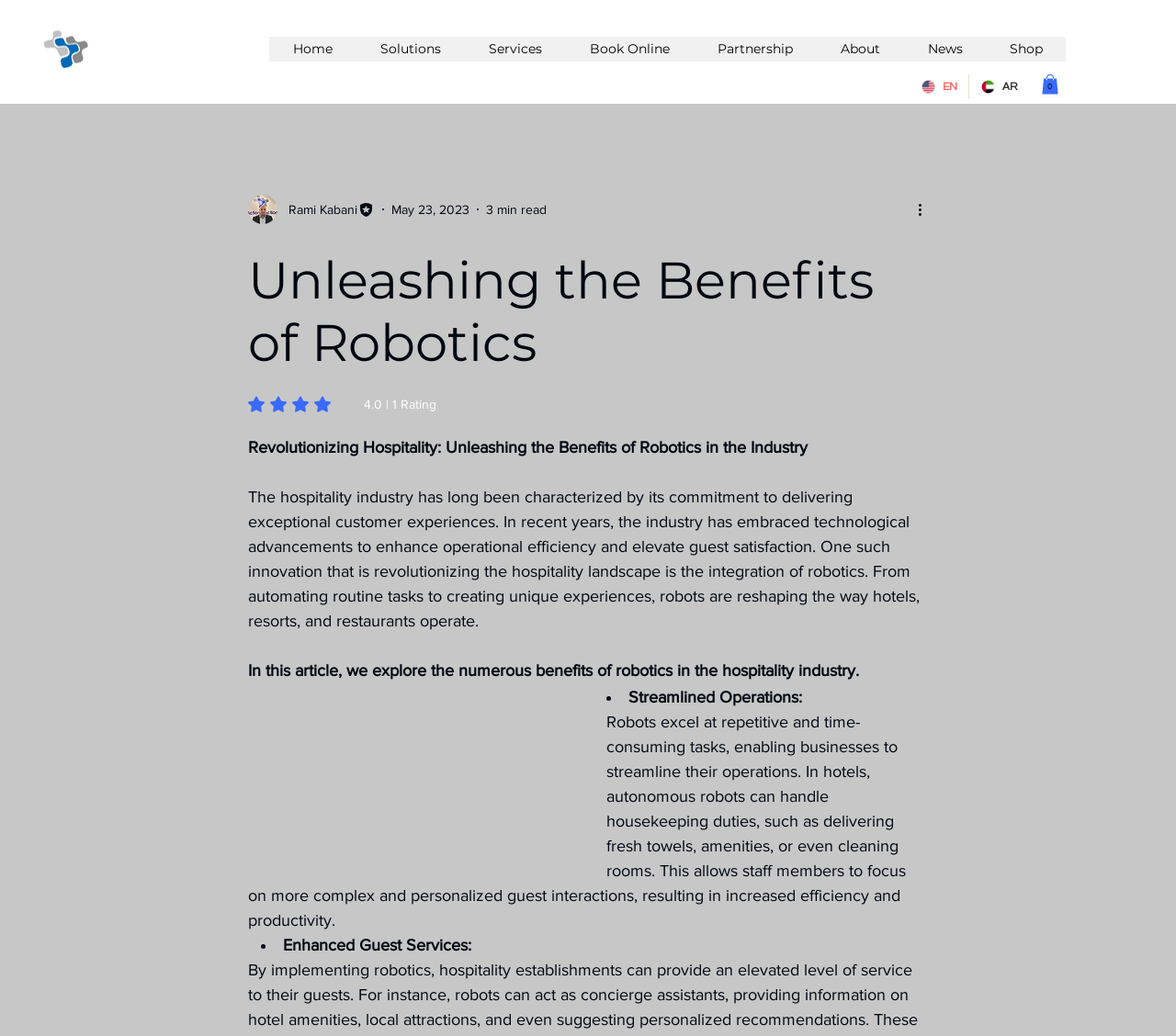Find the bounding box of the element with the following description: "Rami Kabani". The coordinates must be four float numbers between 0 and 1, formatted as [left, top, right, bottom].

[0.211, 0.187, 0.319, 0.215]